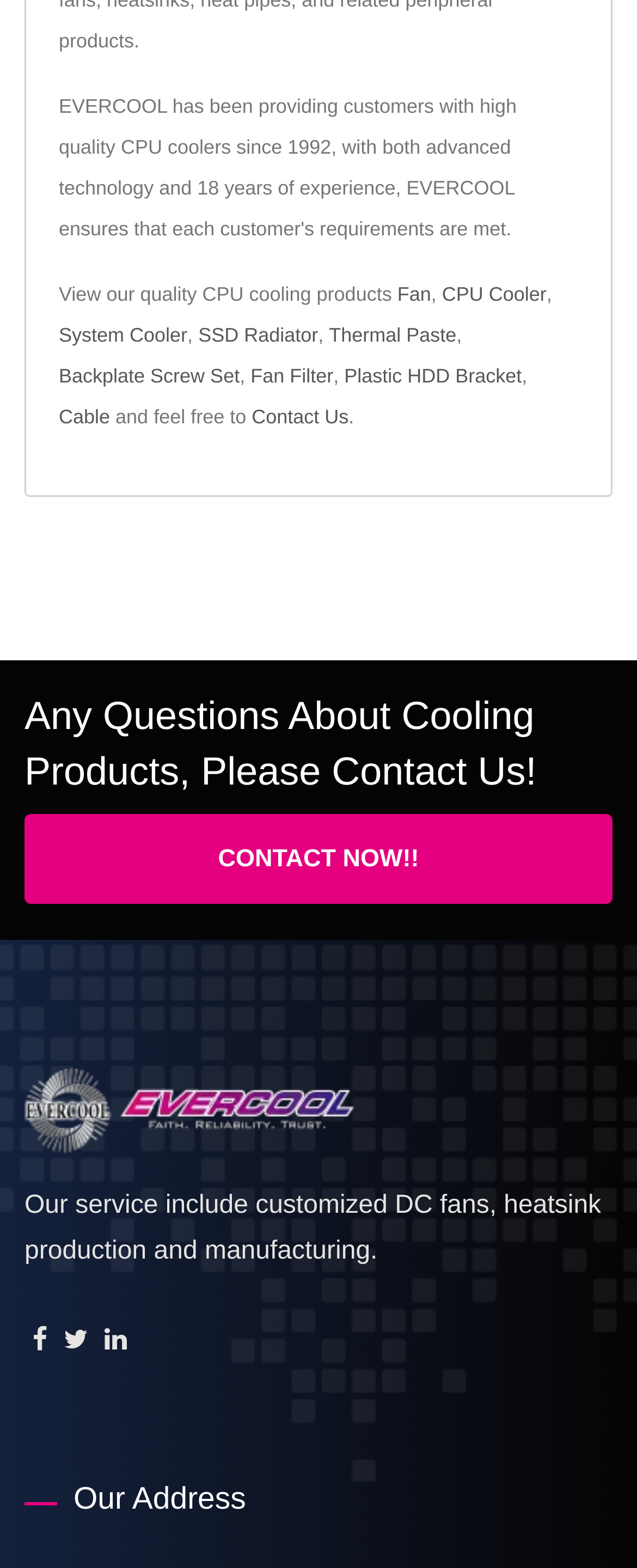Predict the bounding box for the UI component with the following description: "Backplate Screw Set".

[0.092, 0.228, 0.376, 0.254]